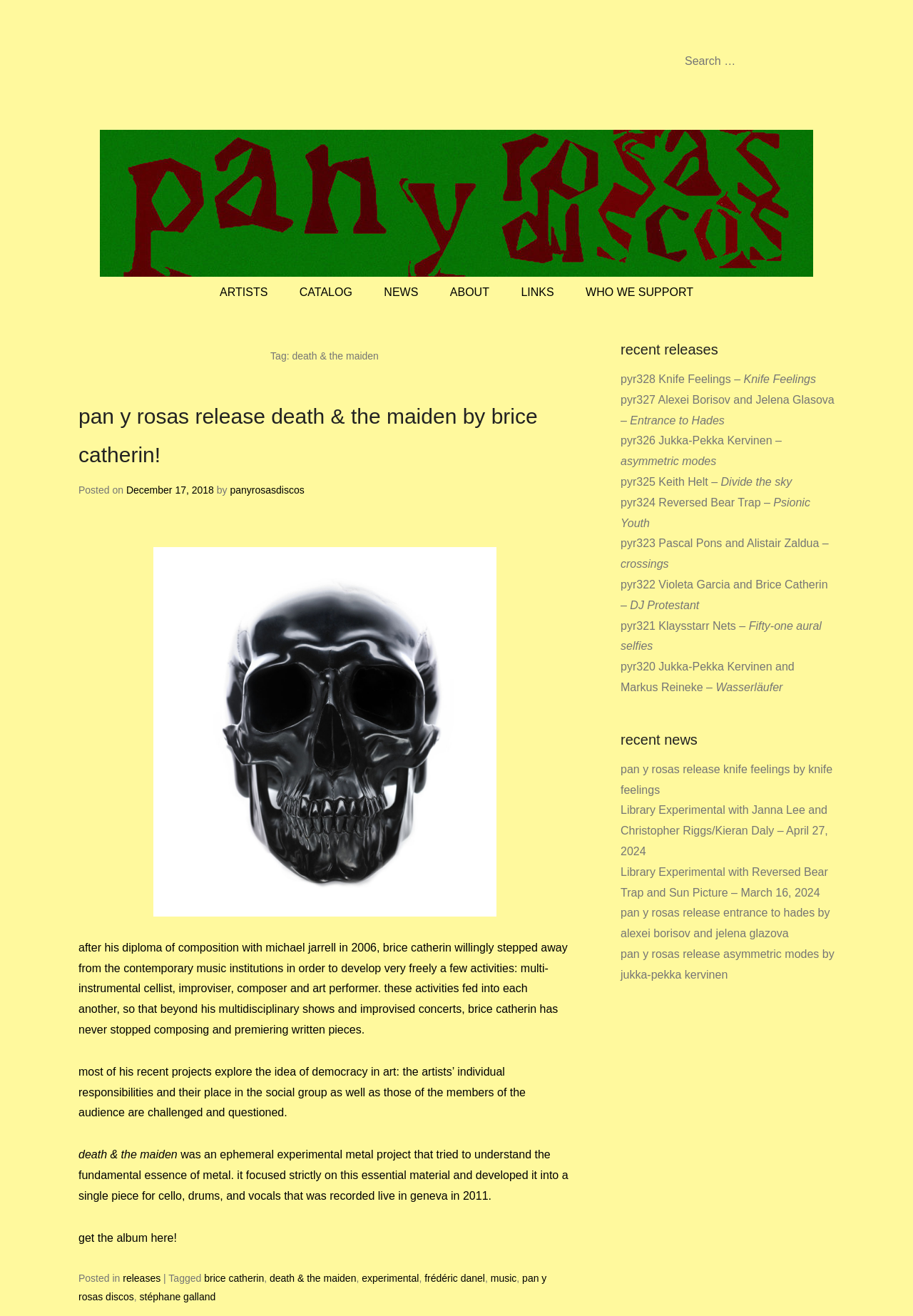Respond with a single word or phrase:
What is the name of the label that released the album 'death & the maiden'?

pan y rosas discos